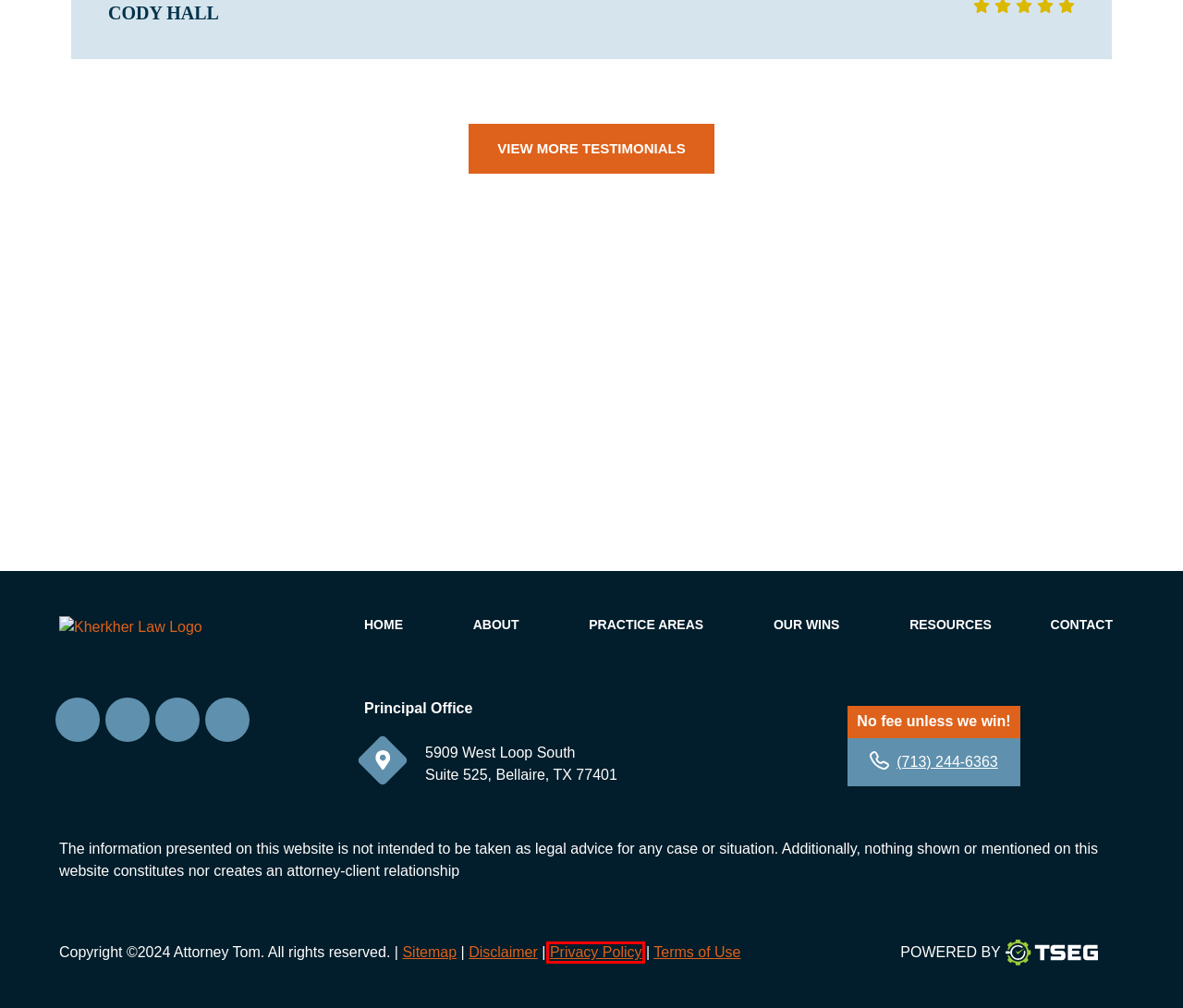Given a webpage screenshot with a UI element marked by a red bounding box, choose the description that best corresponds to the new webpage that will appear after clicking the element. The candidates are:
A. Privacy Policy | Attorney Tom
B. Disclaimer | Attorney Tom
C. Sitemap | Attorney Tom
D. About Our Personal Injury Law Firm | Attorney Tom
E. Law Firm Digital Marketing | Legal Web Design Services
F. Terms of Use | Attorney Tom
G. Testimonials, Former Clients | Attorney Tom
H. Houston Personal Injury Lawyers, Accident Attorneys | Attorney Tom

A